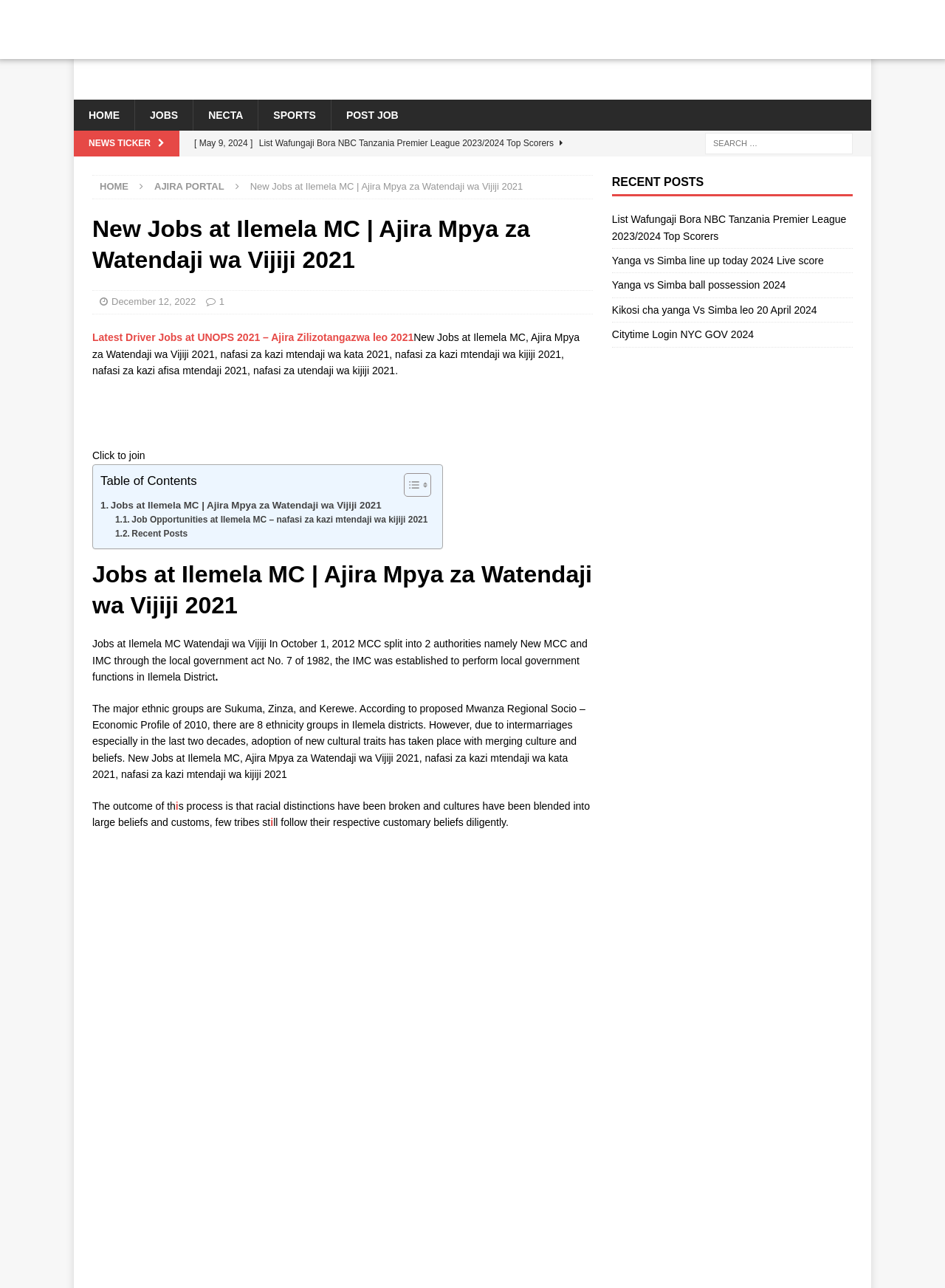Determine the bounding box coordinates for the element that should be clicked to follow this instruction: "Click the 'HOME' link". The coordinates should be given as four float numbers between 0 and 1, in the format [left, top, right, bottom].

[0.078, 0.077, 0.142, 0.102]